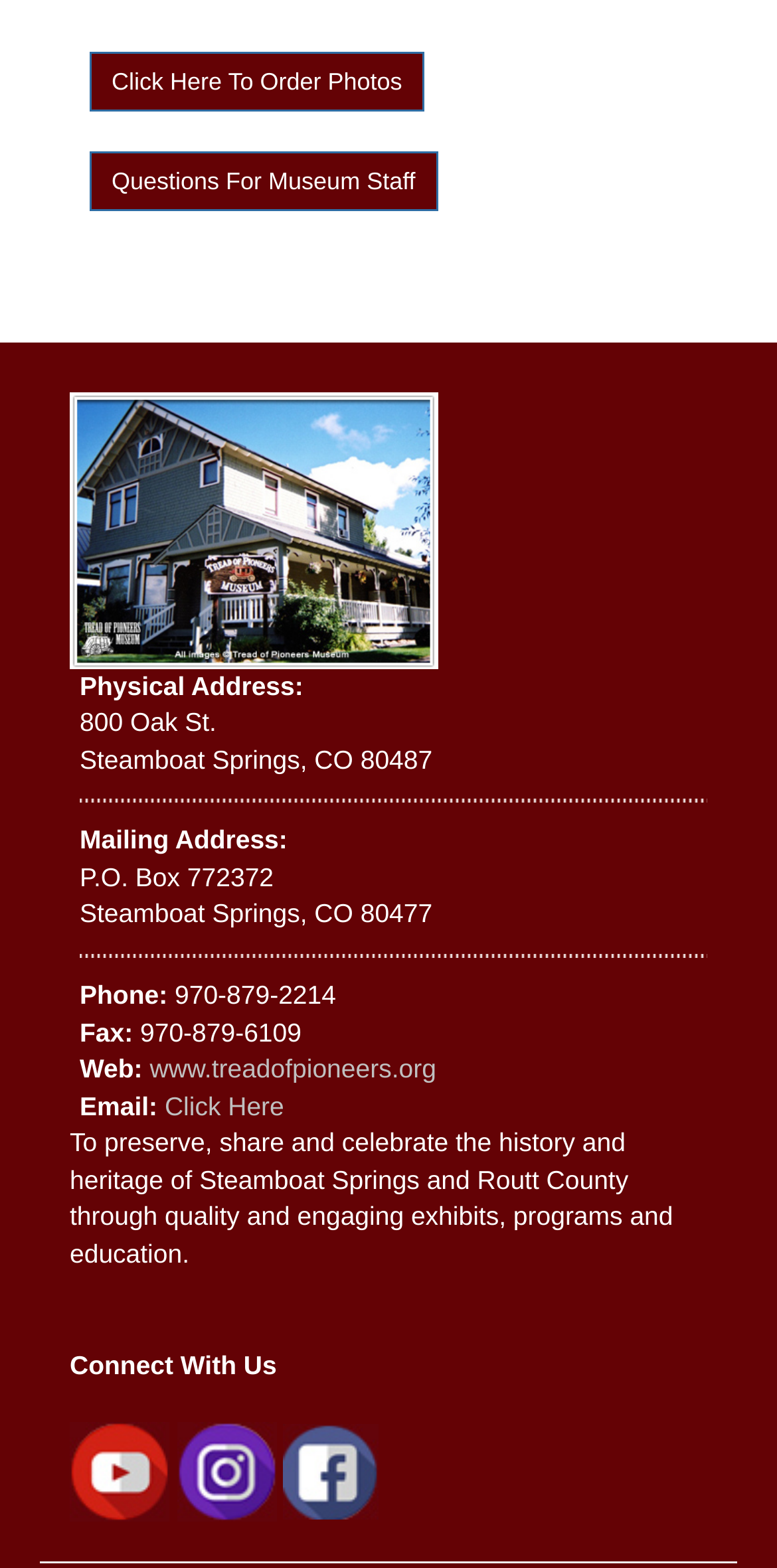Look at the image and give a detailed response to the following question: How many social media links are there?

I found the social media links by looking for the image elements with no OCR text and no element descriptions. I found three such image elements, which are likely to be social media links.